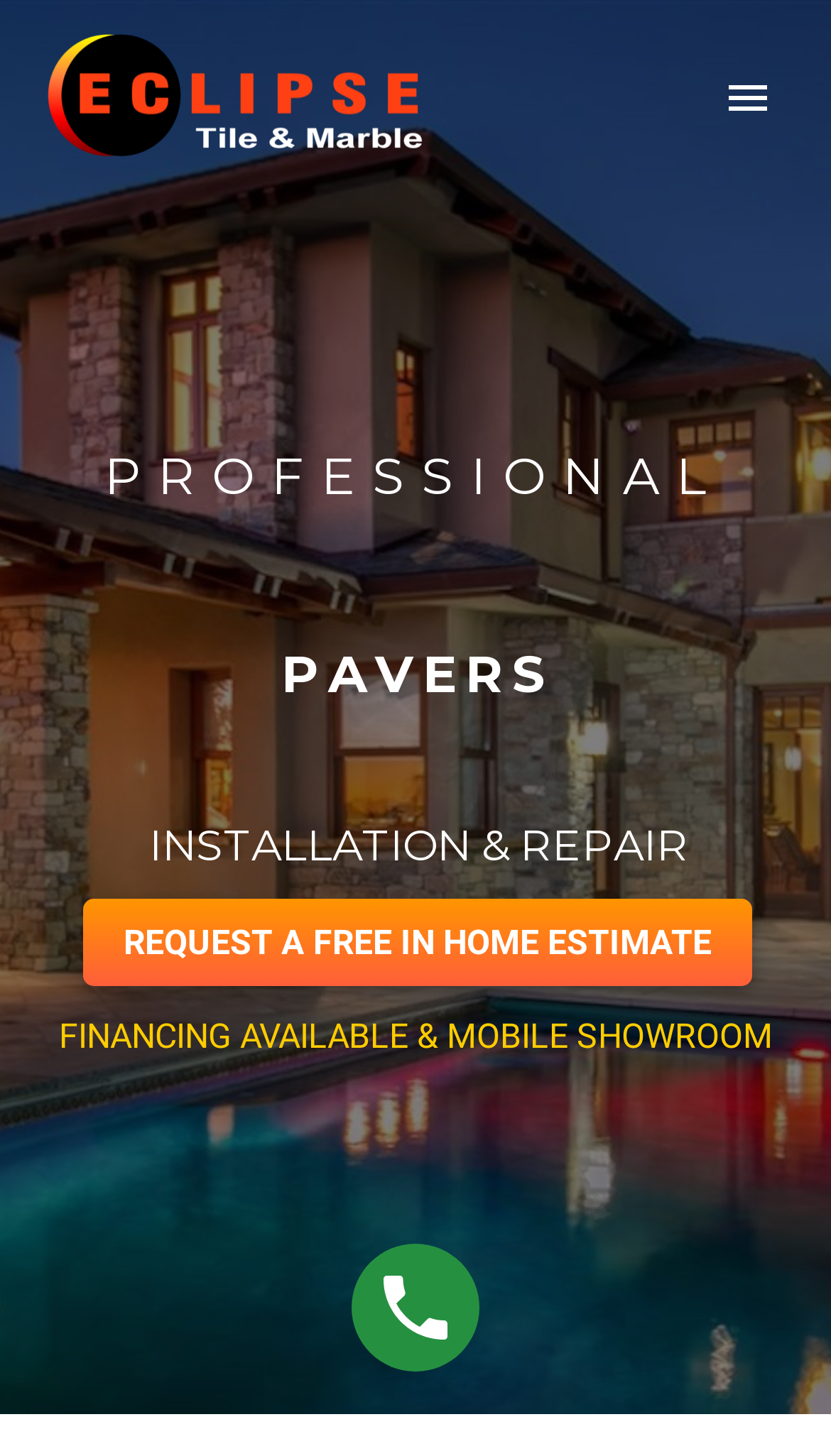Please find the bounding box coordinates of the section that needs to be clicked to achieve this instruction: "Contact Us".

[0.056, 0.614, 0.944, 0.69]